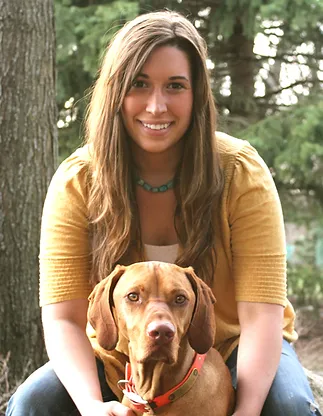Elaborate on the various elements present in the image.

The image features Dr. Alli Troutman, a veterinarian, sitting outdoors with a cheerful expression. She has long, flowing hair and is wearing a bright yellow cardigan over a white top, complemented by a turquoise necklace. Beside her sits a friendly-looking dog, likely a Vizsla, wearing a red collar. They share a warm bond, with Dr. Troutman leaning slightly forward and the dog attentively looking towards the camera. In the background, soft greenery frames the scene, enhancing the friendly and inviting atmosphere, reflecting Dr. Troutman's passion for animals and her commitment to veterinary medicine. This image beautifully represents her connection with her furry companions, mirroring her lifelong journey in the veterinary field.